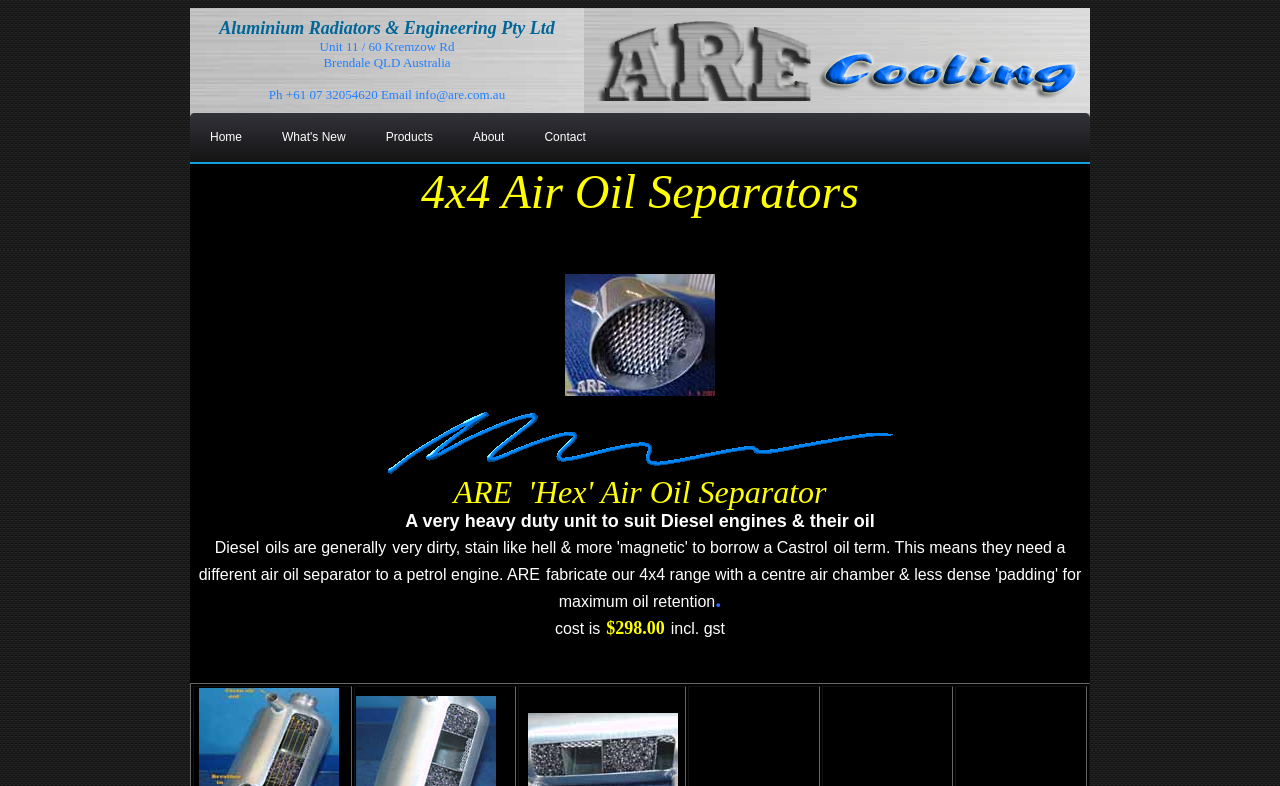Using the given element description, provide the bounding box coordinates (top-left x, top-left y, bottom-right x, bottom-right y) for the corresponding UI element in the screenshot: What's New

[0.205, 0.144, 0.286, 0.206]